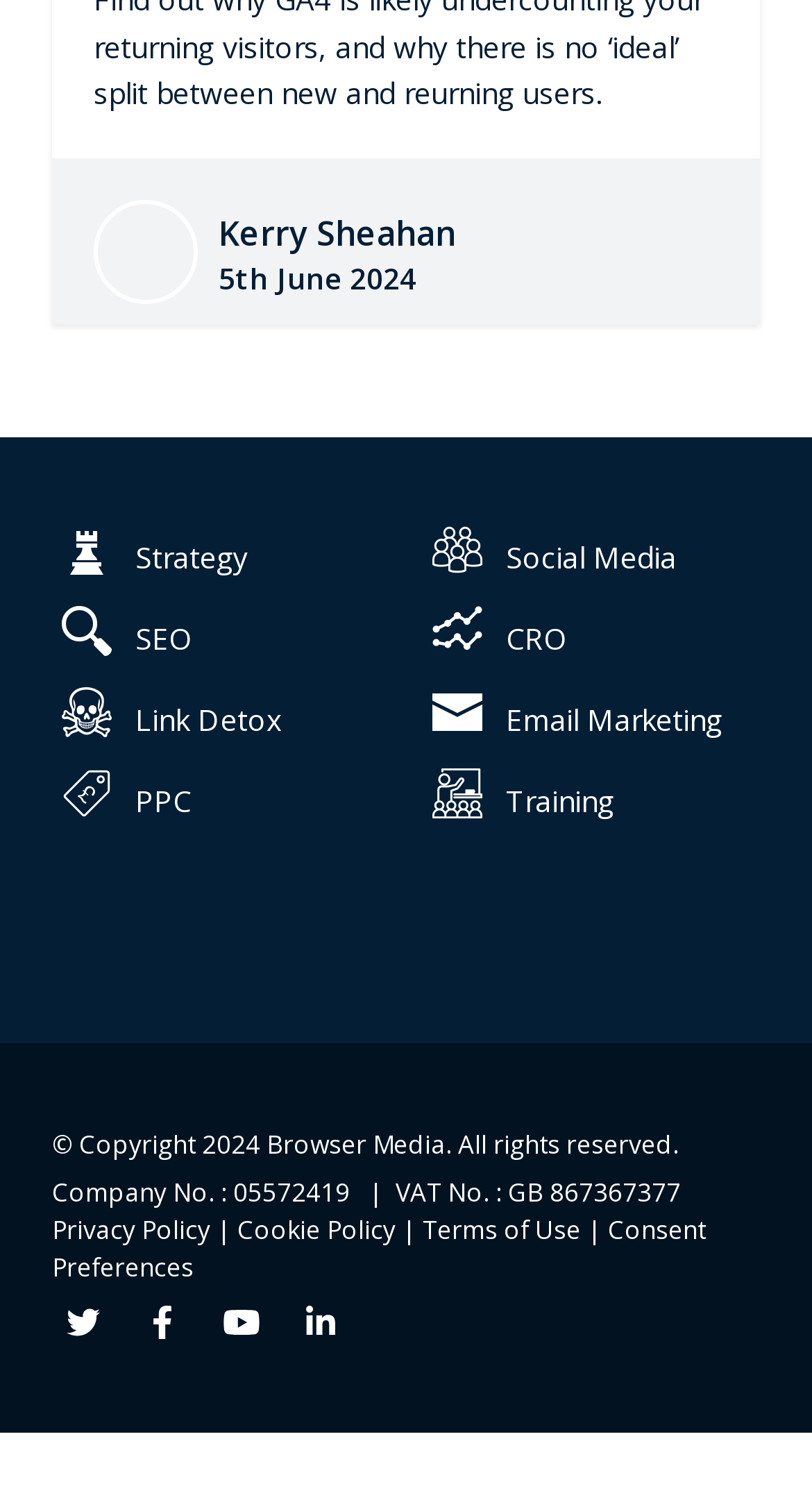Highlight the bounding box coordinates of the region I should click on to meet the following instruction: "Check Copyright Information".

[0.064, 0.755, 0.836, 0.779]